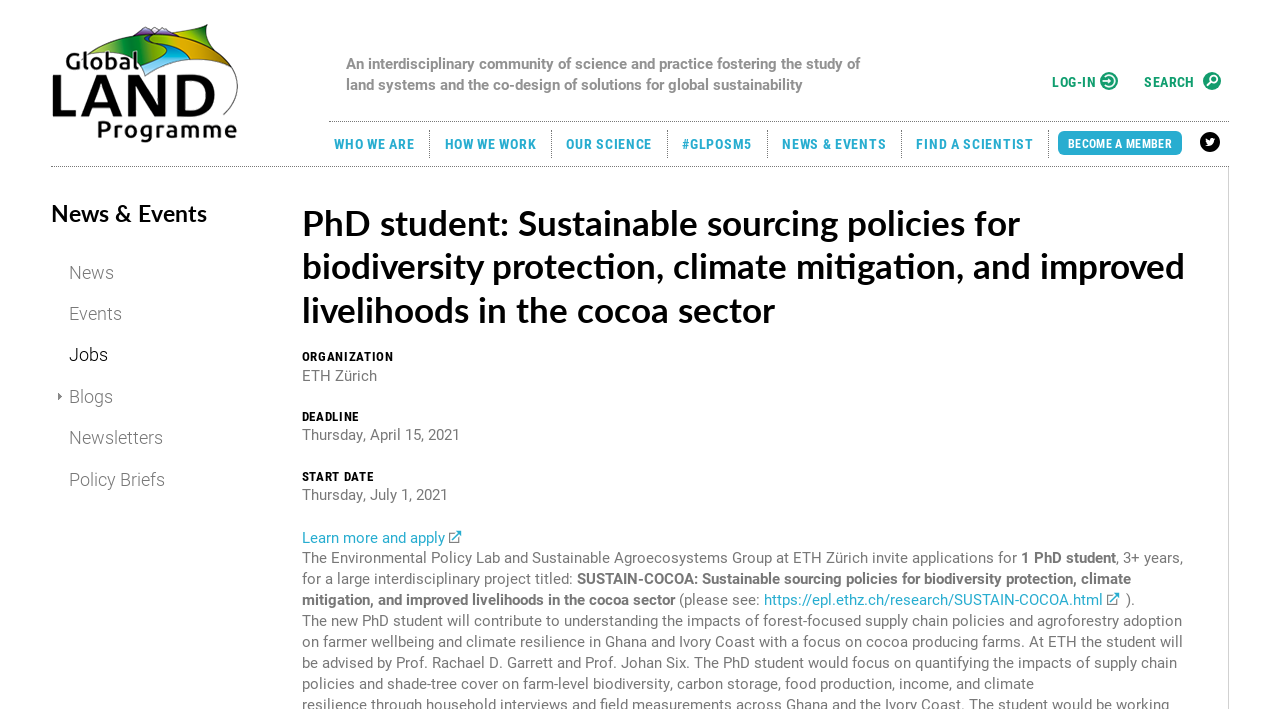How many years is the PhD student position?
Can you provide an in-depth and detailed response to the question?

I found the answer by looking at the static text element with the text '1 PhD student, 3+ years, for a large interdisciplinary project titled:' which is located in the middle of the webpage, indicating that the PhD student position is for 3+ years.